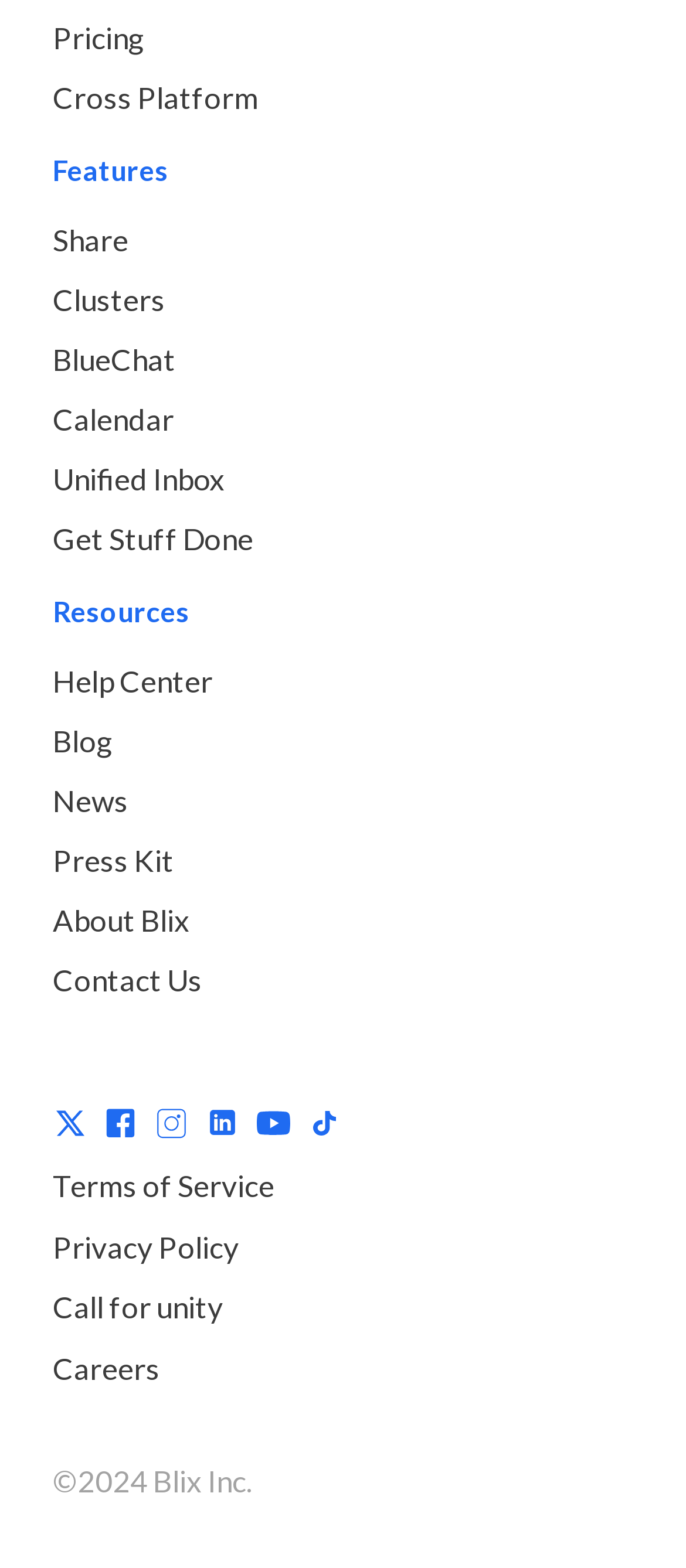How many links are there in the features section?
Kindly offer a detailed explanation using the data available in the image.

I counted the number of links in the features section by looking at the links with headings 'Features' and 'Get Stuff Done', which are 'Share', 'Clusters', 'BlueChat', 'Calendar', 'Unified Inbox', 'Get Stuff Done', and found a total of 7 links.